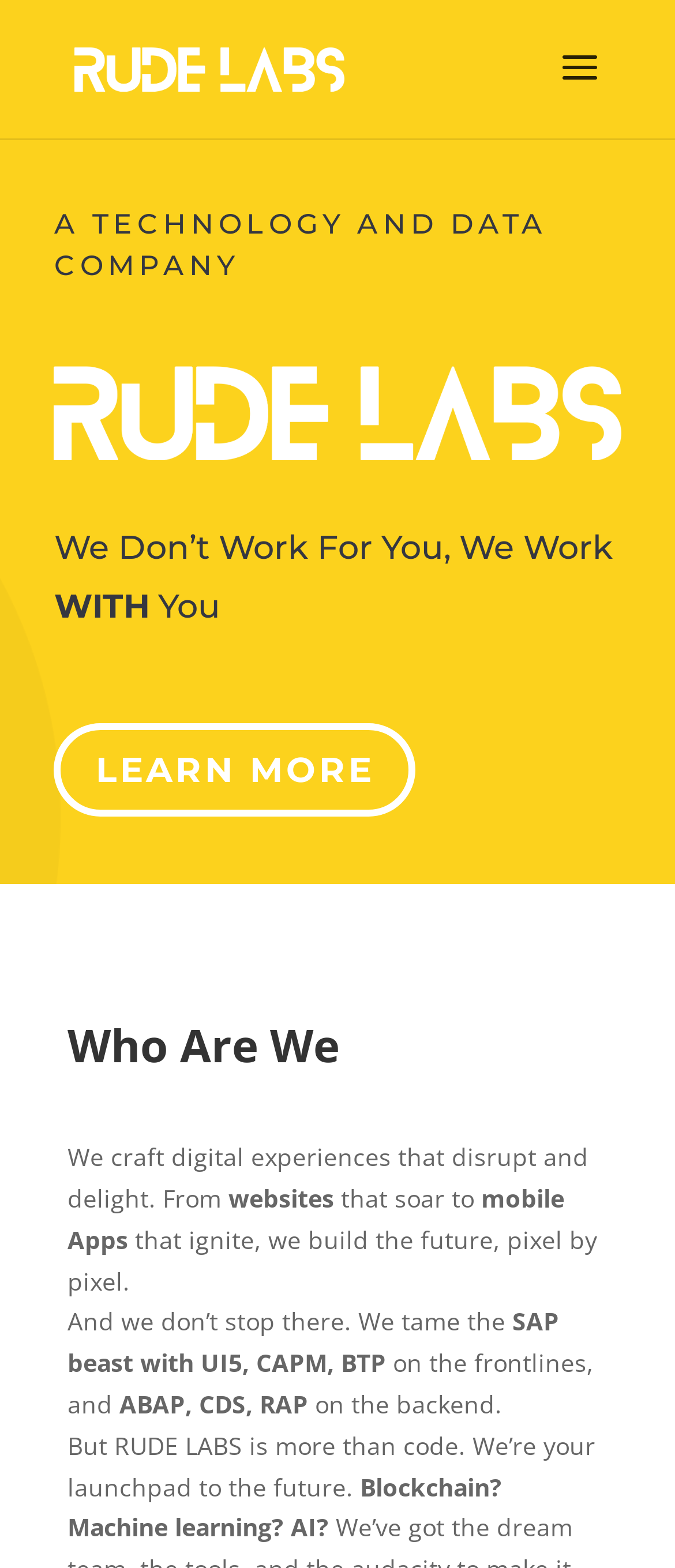Give an extensive and precise description of the webpage.

The webpage is about RuDe Labs, a technology and data company that specializes in website and mobile app development. At the top-left corner, there is a link to the company's homepage, accompanied by a logo image. Below this, there is a tagline that reads "A TECHNOLOGY AND DATA COMPANY". 

Further down, there is a brief introduction to the company, stating "We Don’t Work For You, We Work WITH" in a prominent font. A "LEARN MORE" link is placed below this introduction. 

The next section is headed by "Who Are We", which is followed by a description of the company's mission to craft digital experiences that disrupt and delight. This section highlights the company's expertise in building websites and mobile apps. 

Below this, there is a section that discusses the company's capabilities in taming complex technologies such as SAP, UI5, CAPM, and BTP, as well as their proficiency in programming languages like ABAP, CDS, and RAP. 

The final section emphasizes that RuDe Labs is more than just code, positioning itself as a launchpad to the future. It also hints at the company's capabilities in emerging technologies like blockchain, machine learning, and AI.